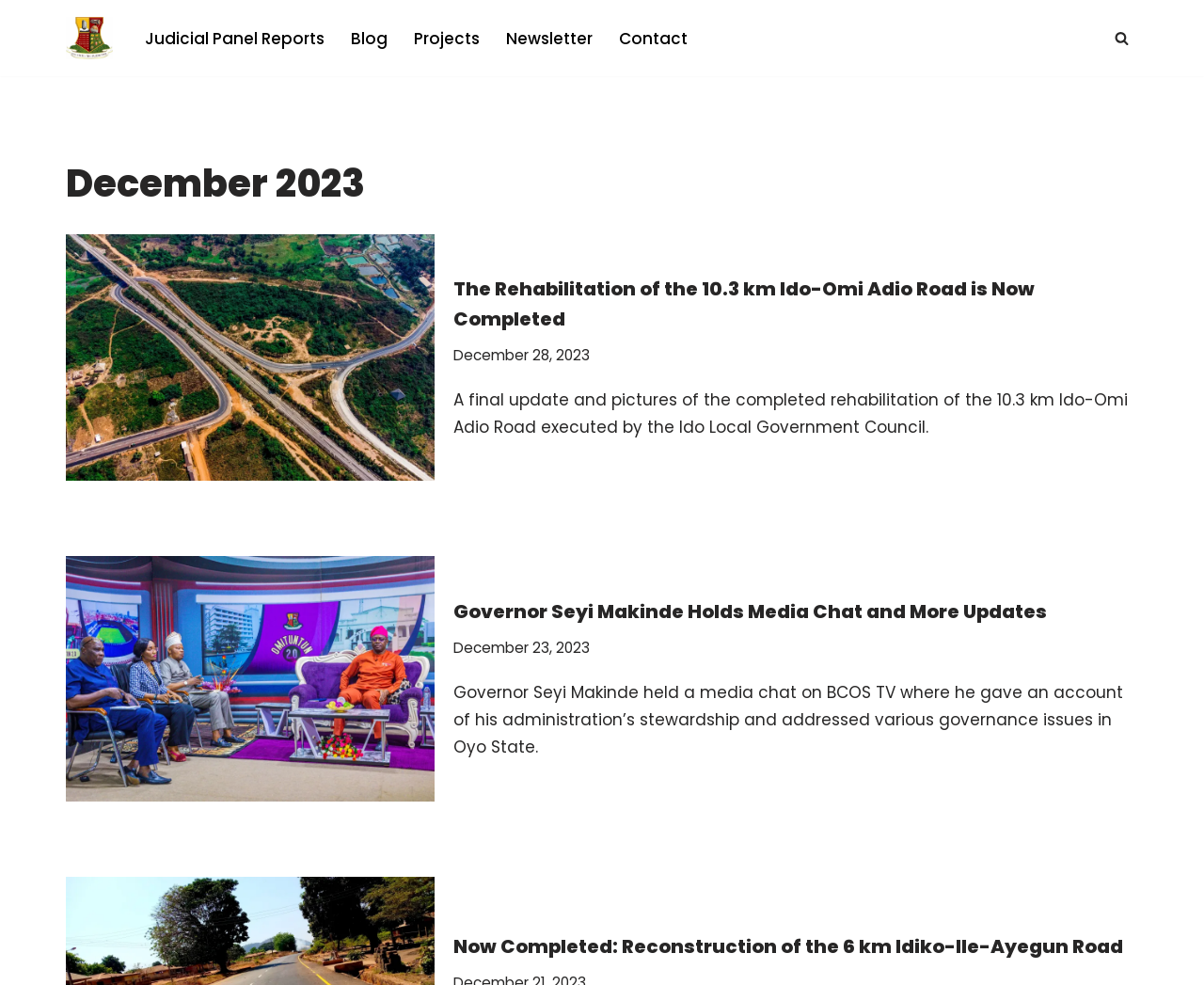How many images are on this webpage? Analyze the screenshot and reply with just one word or a short phrase.

3